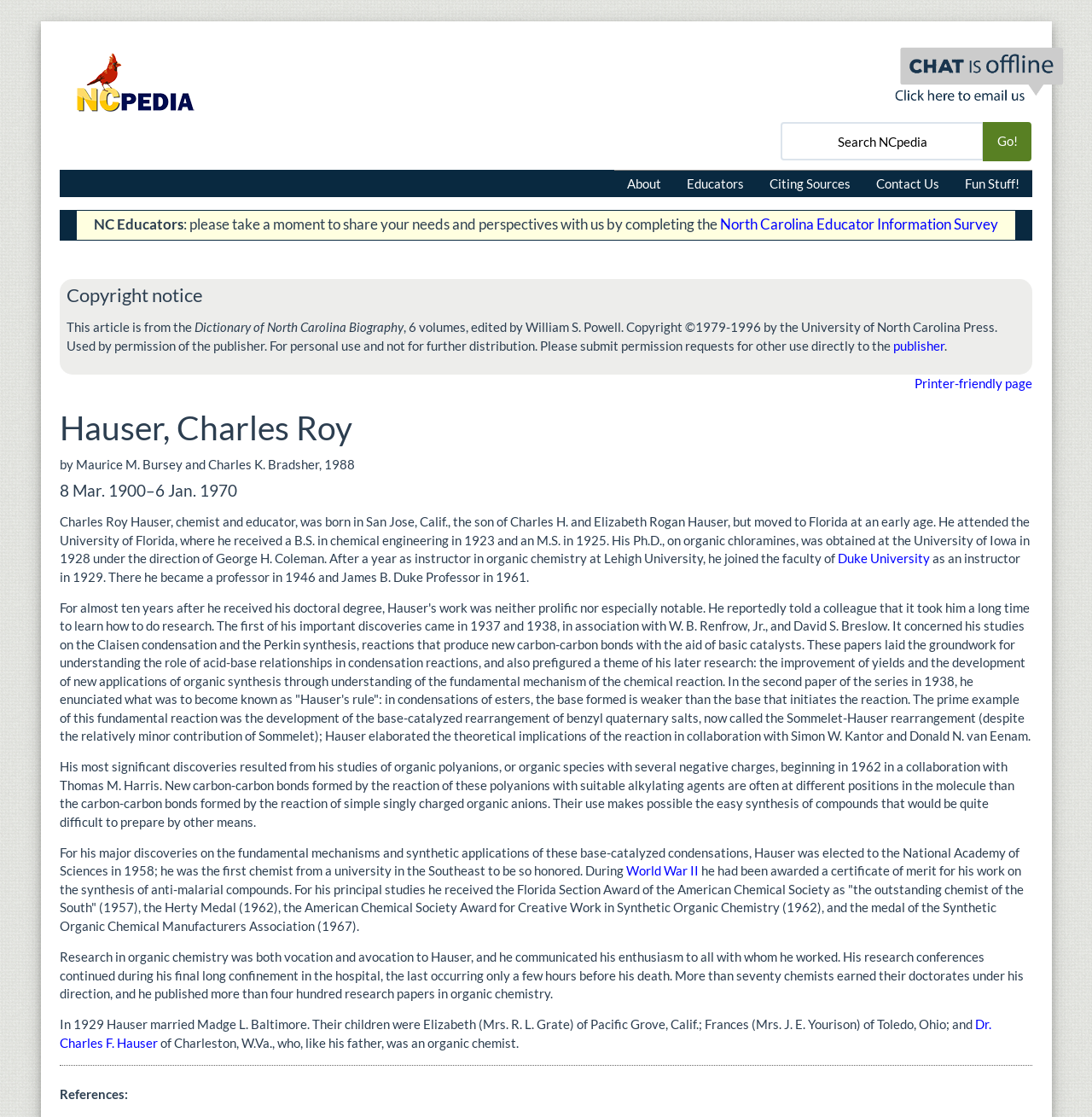What award did Hauser receive in 1962?
Could you give a comprehensive explanation in response to this question?

I found the answer in the paragraph that lists Hauser's awards and honors, which includes the Herty Medal in 1962.